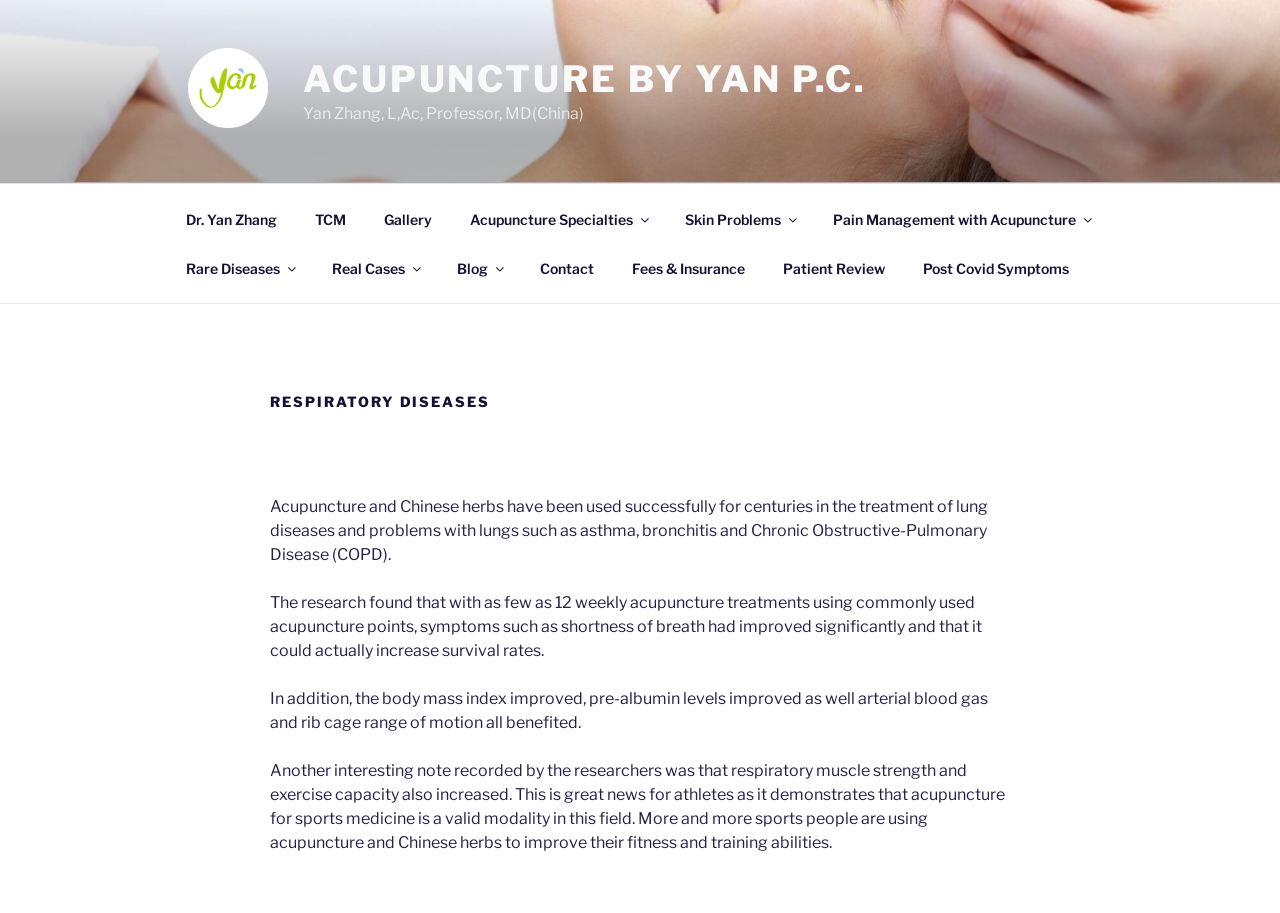What is the profession of Yan Zhang?
Based on the screenshot, provide a one-word or short-phrase response.

Acupuncturist